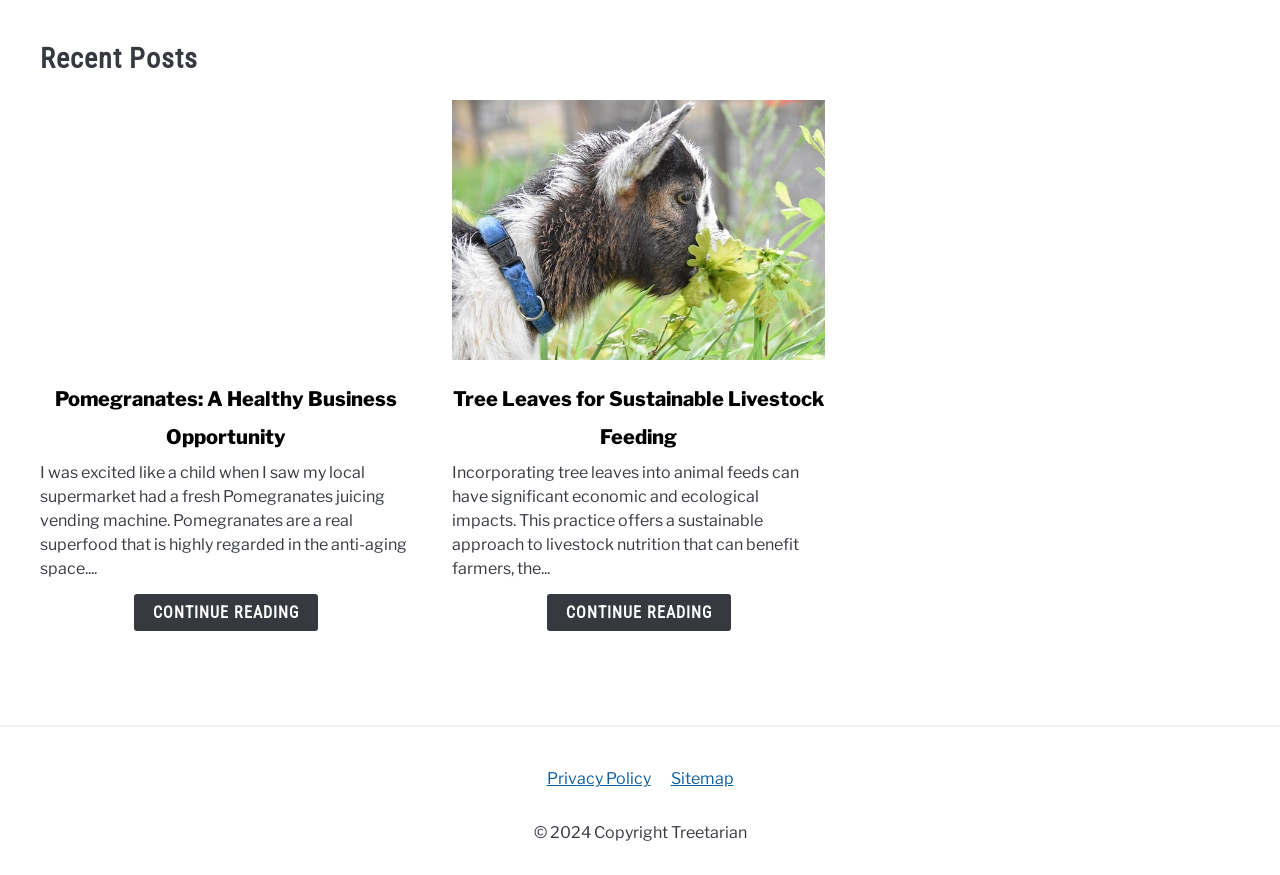Provide the bounding box coordinates of the section that needs to be clicked to accomplish the following instruction: "Learn about Tree Leaves for Sustainable Livestock Feeding."

[0.354, 0.115, 0.645, 0.412]